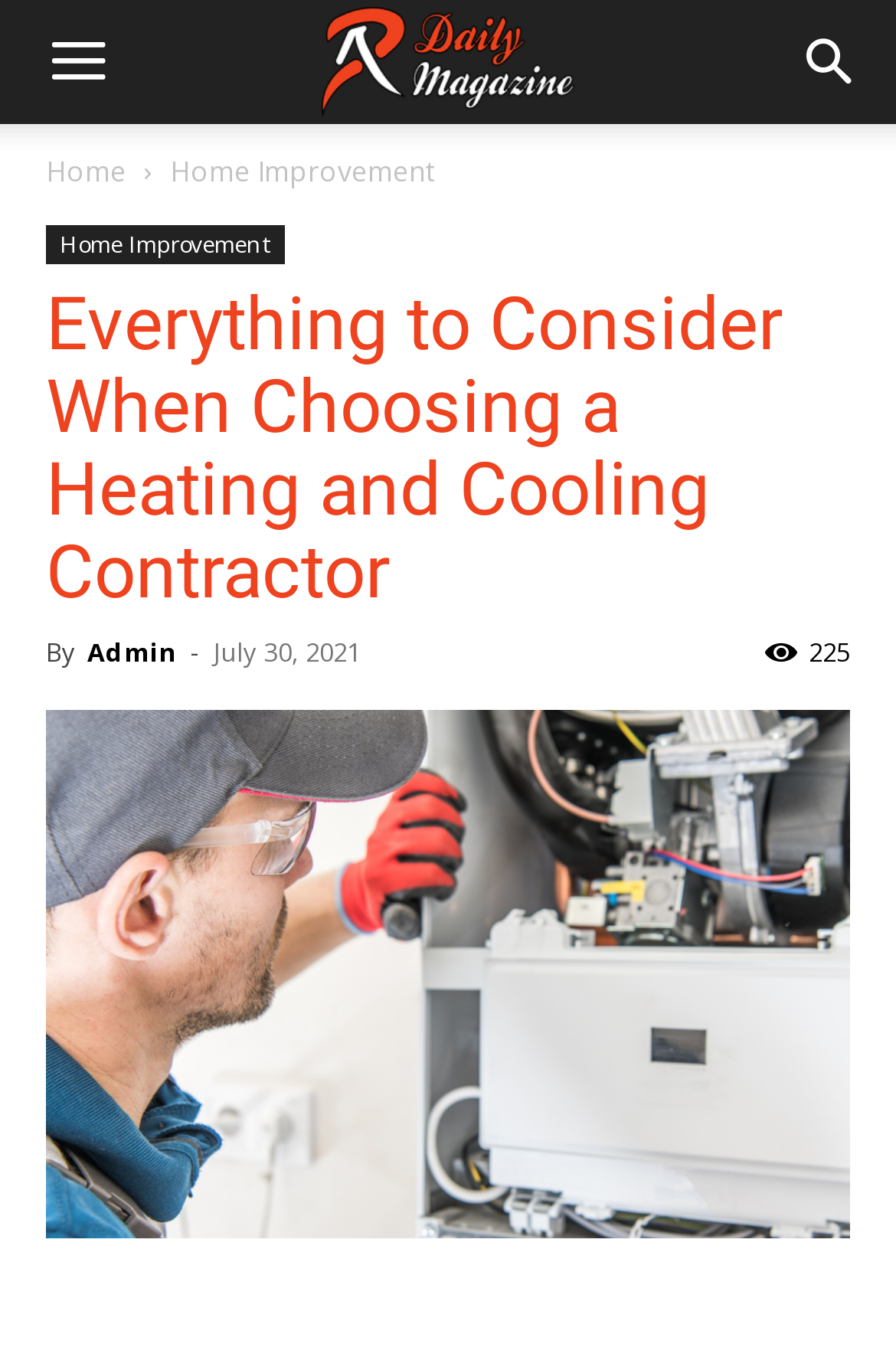Offer a meticulous caption that includes all visible features of the webpage.

The webpage is about choosing a heating and cooling contractor, with a focus on the importance of HVAC units in homes. At the top left corner, there is a "Menu" button, and at the top right corner, there is a "Search" button. Below the top buttons, there are two links, "Home" and "Home Improvement", with the latter having a sub-link also titled "Home Improvement". 

The main content of the webpage is headed by a large header that spans almost the entire width of the page, titled "Everything to Consider When Choosing a Heating and Cooling Contractor". Below the header, there is a byline that reads "By Admin" and a date "July 30, 2021". 

To the right of the byline, there is a text that reads "225", likely indicating the number of views or comments. Below the byline, there is a large image that takes up most of the page's width, also titled "Everything to Consider When Choosing a Heating and Cooling Contractor".